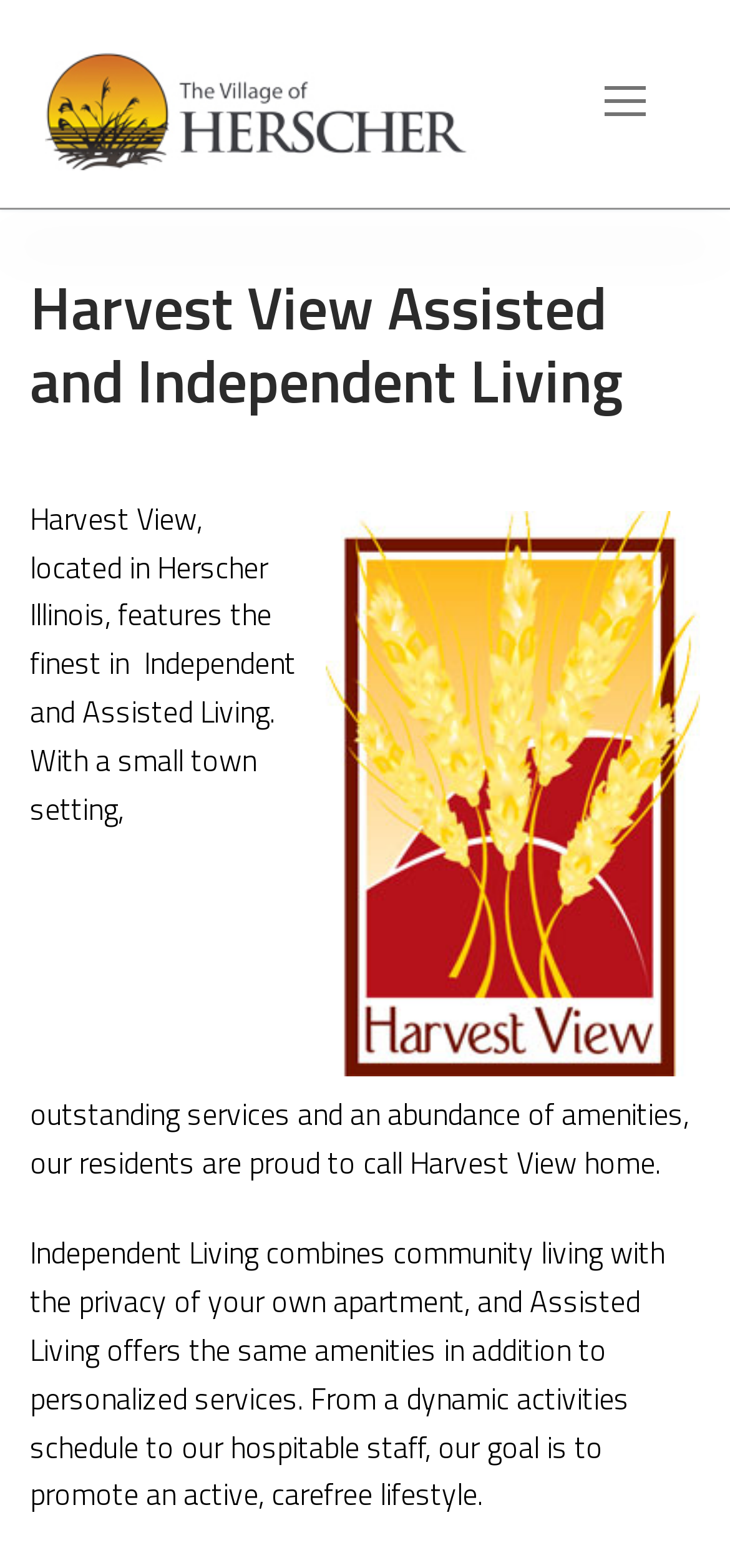Using the provided element description: "Menu", determine the bounding box coordinates of the corresponding UI element in the screenshot.

[0.775, 0.041, 0.938, 0.091]